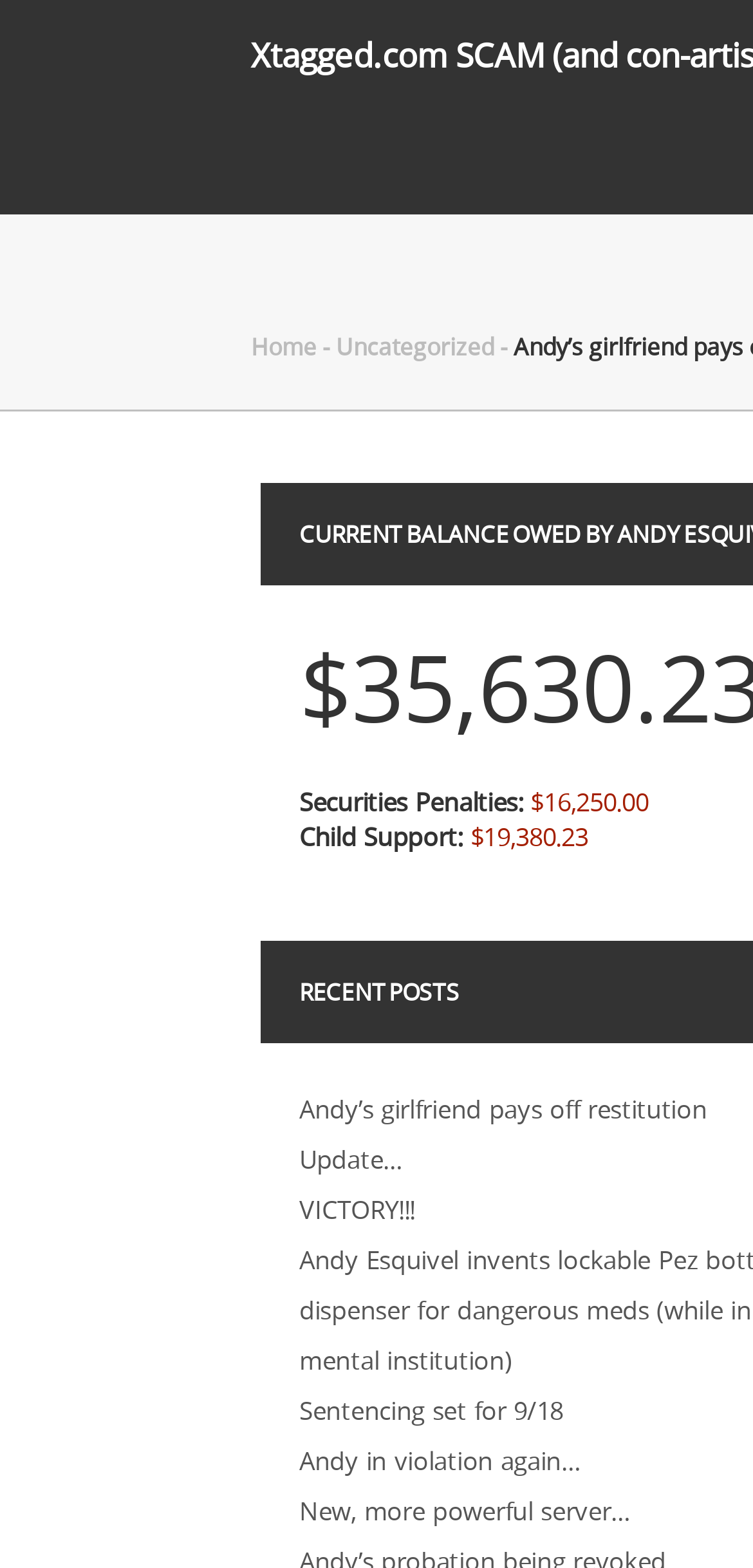Locate the UI element described as follows: "Update…". Return the bounding box coordinates as four float numbers between 0 and 1 in the order [left, top, right, bottom].

[0.397, 0.728, 0.534, 0.75]